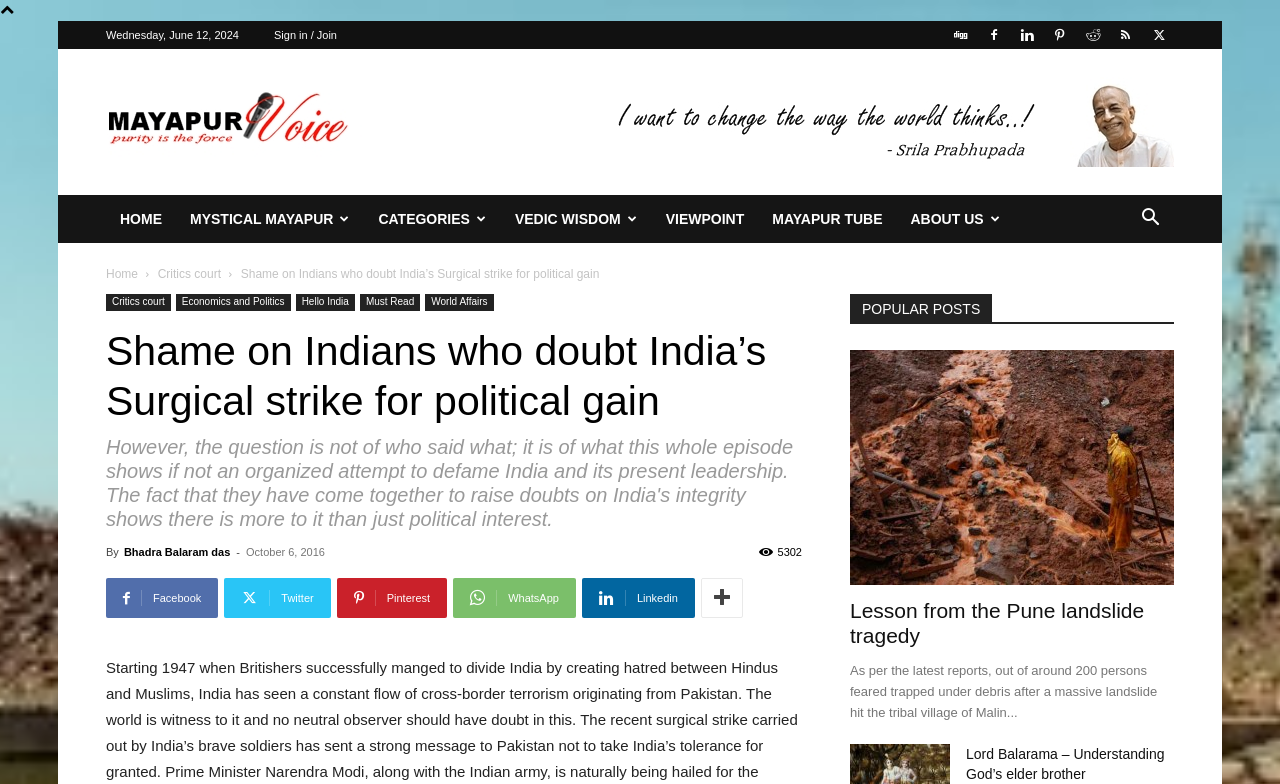Please find the bounding box coordinates of the element's region to be clicked to carry out this instruction: "Visit the 'HOME' page".

[0.083, 0.249, 0.138, 0.31]